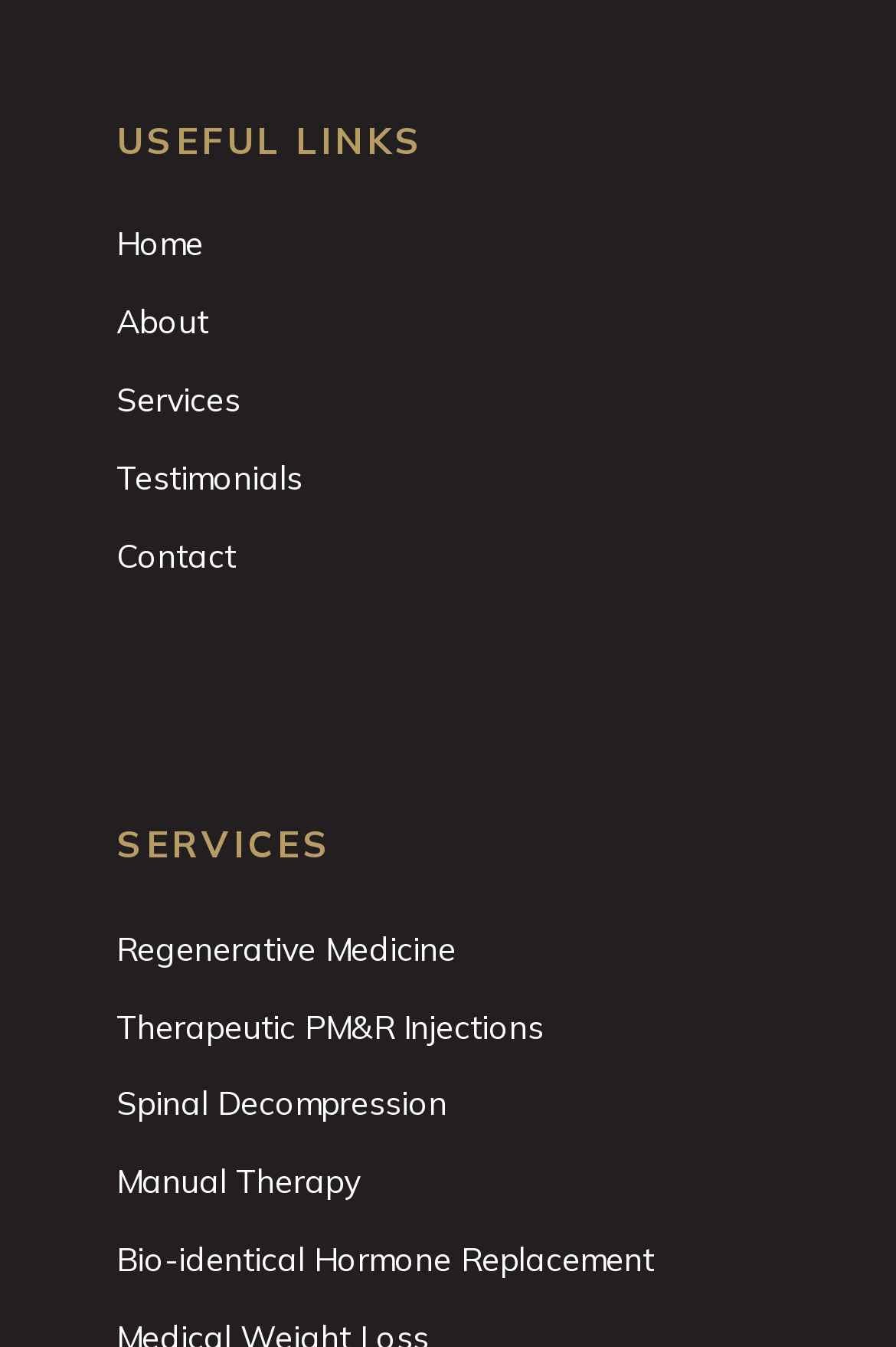Can you identify the bounding box coordinates of the clickable region needed to carry out this instruction: 'explore regenerative medicine'? The coordinates should be four float numbers within the range of 0 to 1, stated as [left, top, right, bottom].

[0.13, 0.68, 0.73, 0.73]